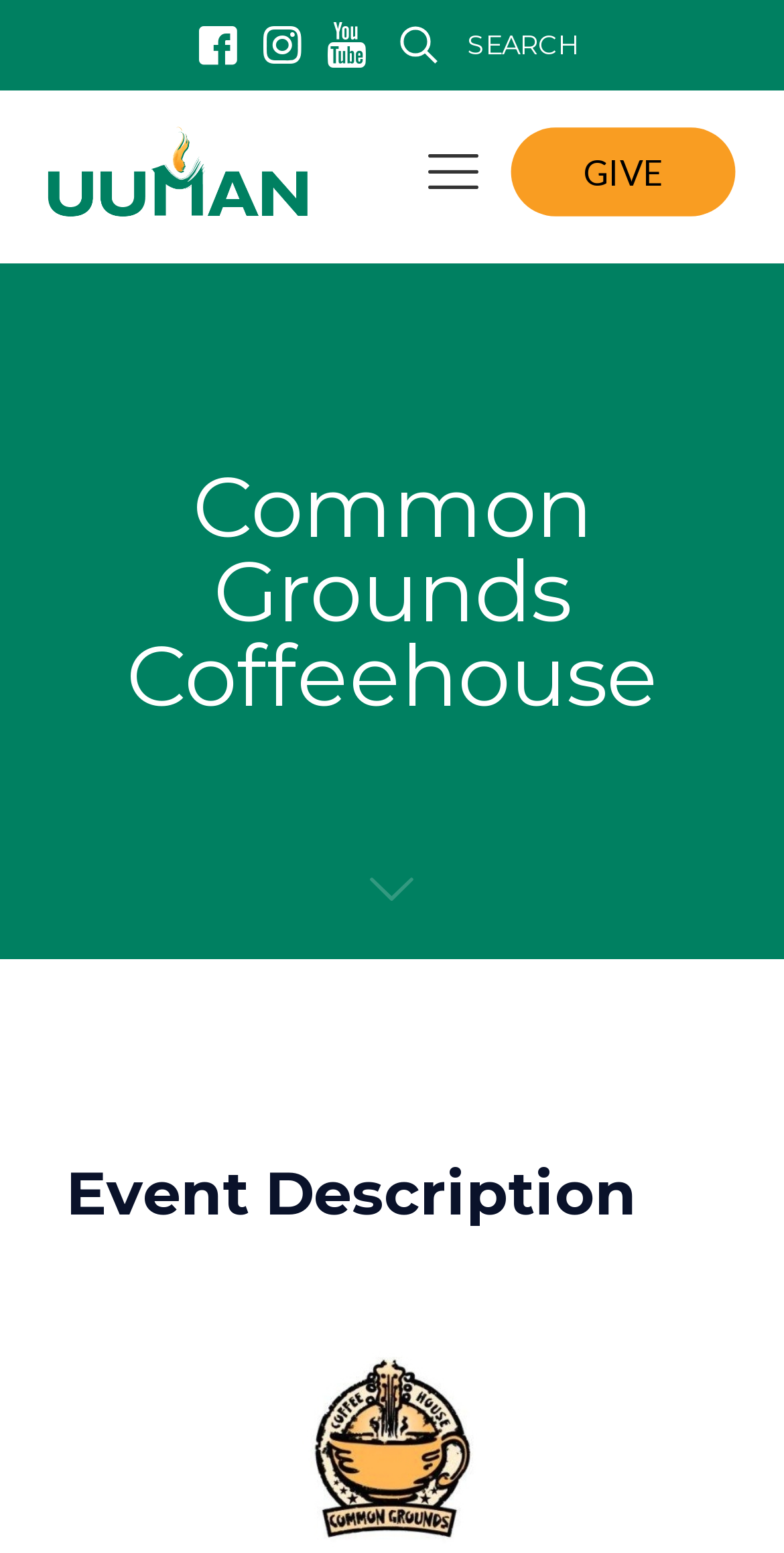What is the title of the section below the scroll down icon?
Refer to the image and provide a one-word or short phrase answer.

Event Description